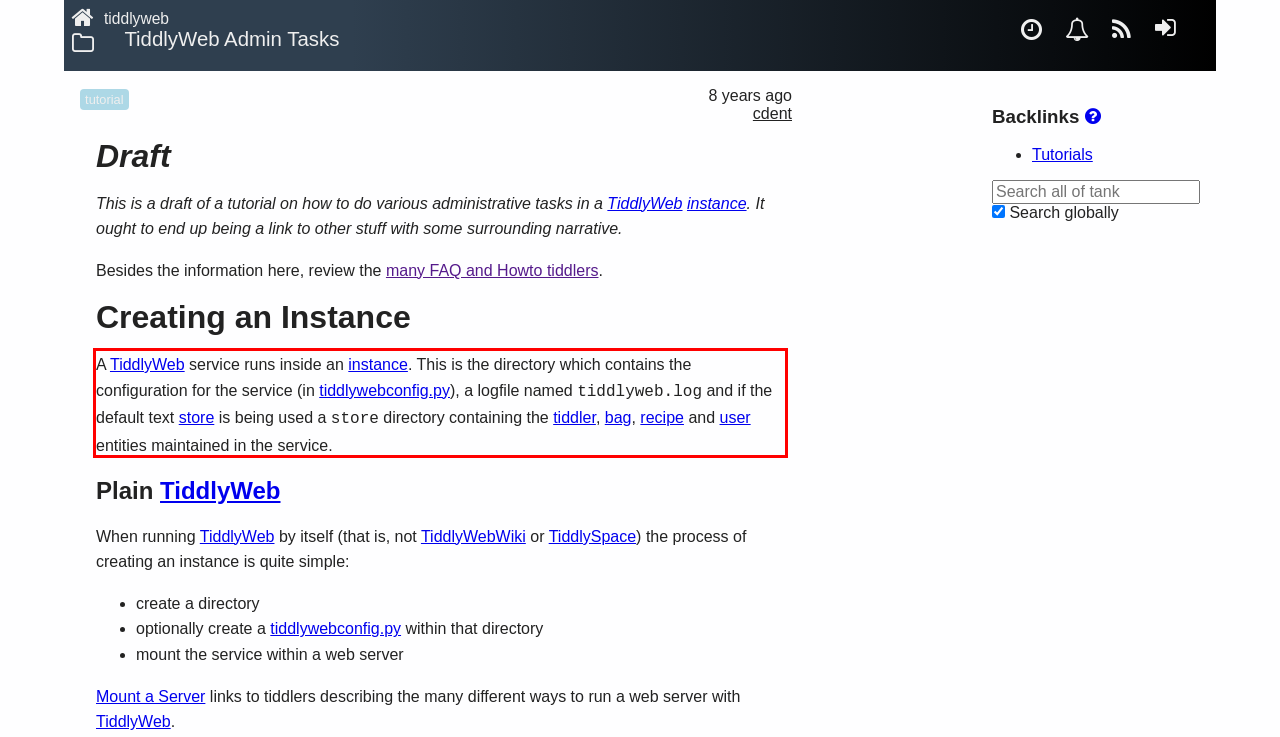You have a screenshot of a webpage with a UI element highlighted by a red bounding box. Use OCR to obtain the text within this highlighted area.

A TiddlyWeb service runs inside an instance. This is the directory which contains the configuration for the service (in tiddlywebconfig.py), a logfile named tiddlyweb.log and if the default text store is being used a store directory containing the tiddler, bag, recipe and user entities maintained in the service.